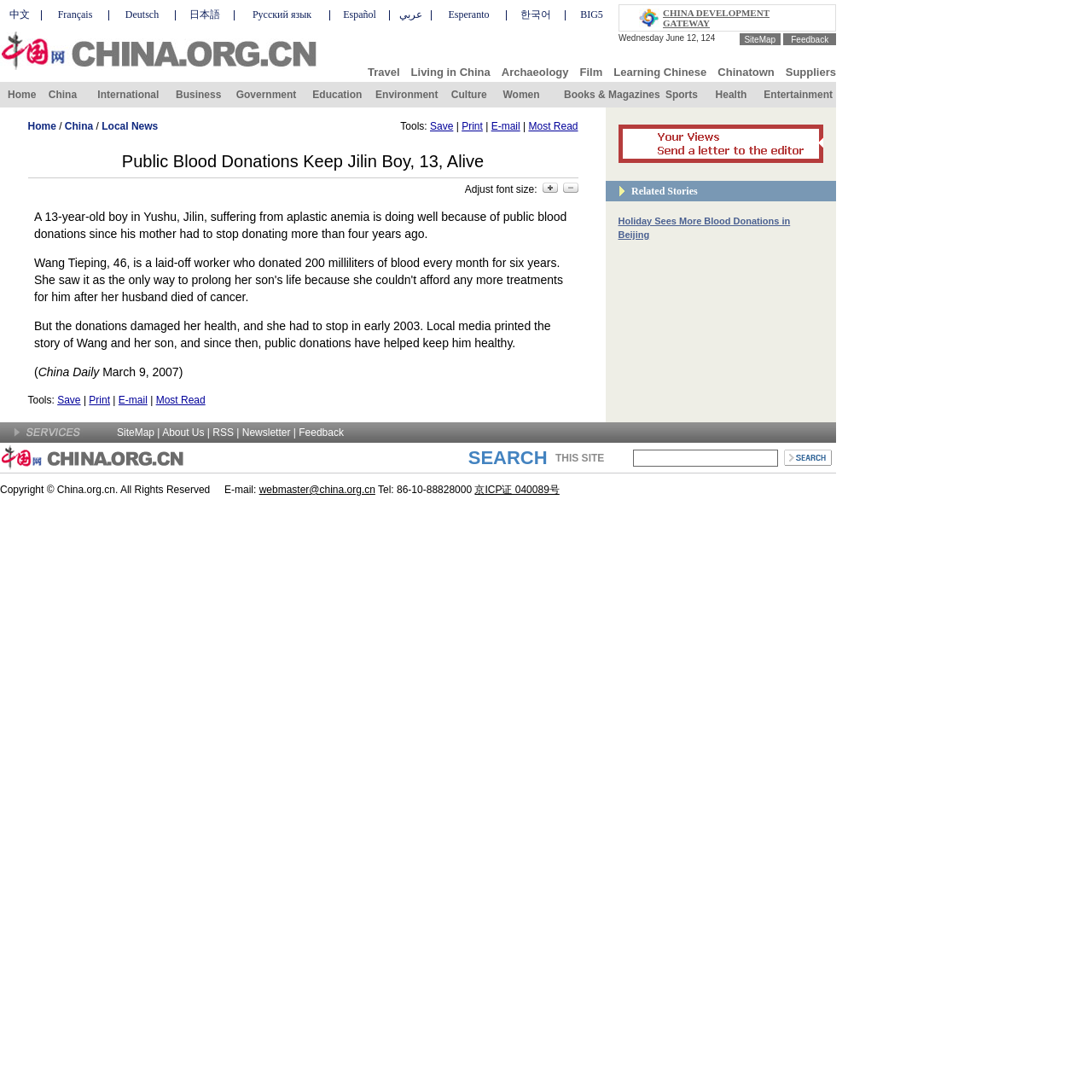Offer a meticulous caption that includes all visible features of the webpage.

The webpage is about a news article titled "Public Blood Donations Keep Jilin Boy, 13, Alive" from china.org.cn. At the top of the page, there is a language selection menu with 12 options, including Chinese, French, German, Japanese, Russian, Spanish, Arabic, Esperanto, Korean, and BIG5. Each language option is accompanied by a small flag icon.

Below the language menu, there is a horizontal navigation bar with several links, including SiteMap, Feedback, Travel, Living in China, Archaeology, Film, Learning Chinese, Chinatown, and Suppliers. The navigation bar is divided into two sections, with the first section containing a small image and the second section containing the links.

The main content of the webpage is not explicitly described in the accessibility tree, but it is likely to be the news article itself, which is not summarized here.